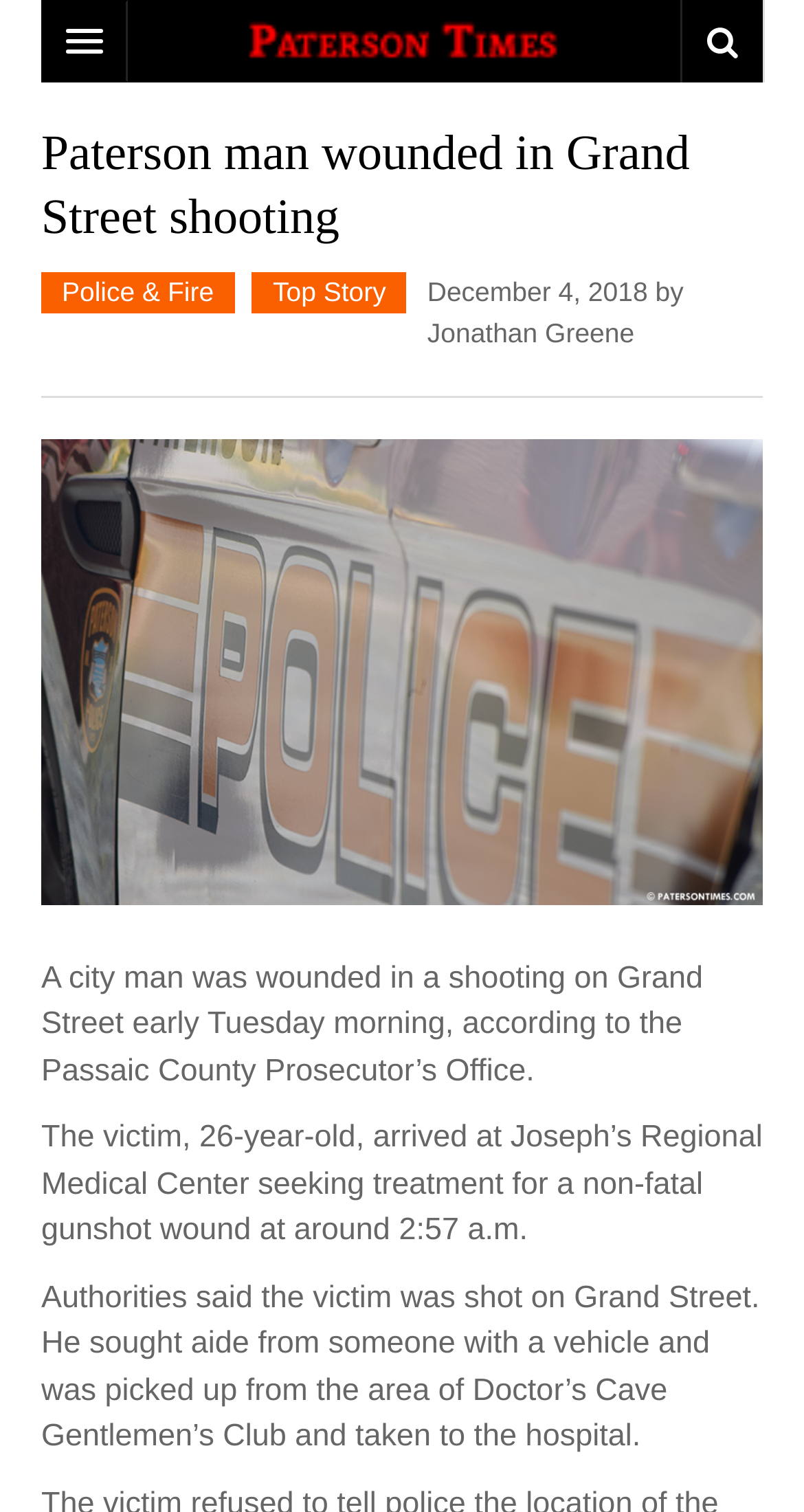Highlight the bounding box coordinates of the region I should click on to meet the following instruction: "View OPINIONS".

[0.054, 0.334, 0.951, 0.39]